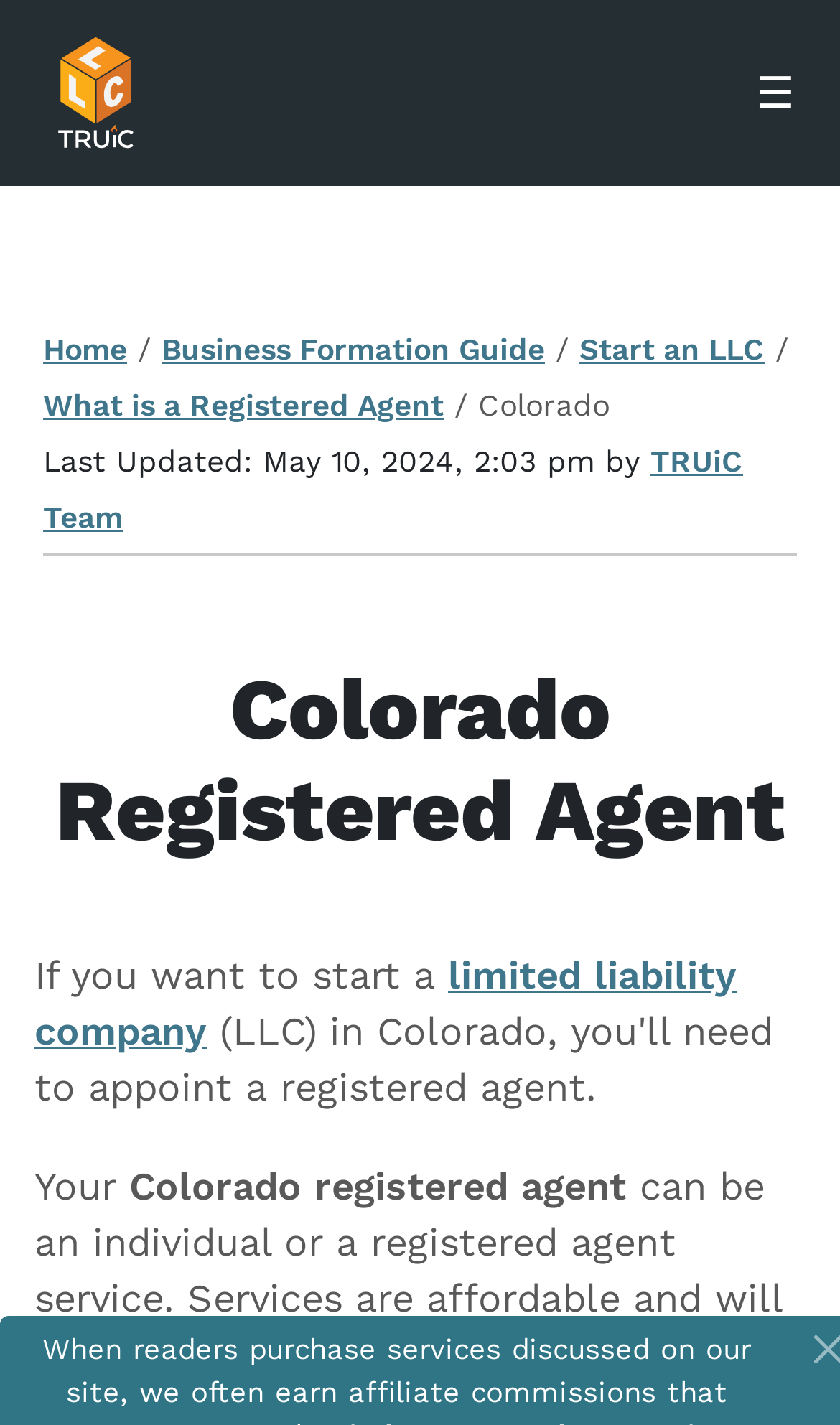Determine the bounding box coordinates of the section to be clicked to follow the instruction: "share on another platform". The coordinates should be given as four float numbers between 0 and 1, formatted as [left, top, right, bottom].

None